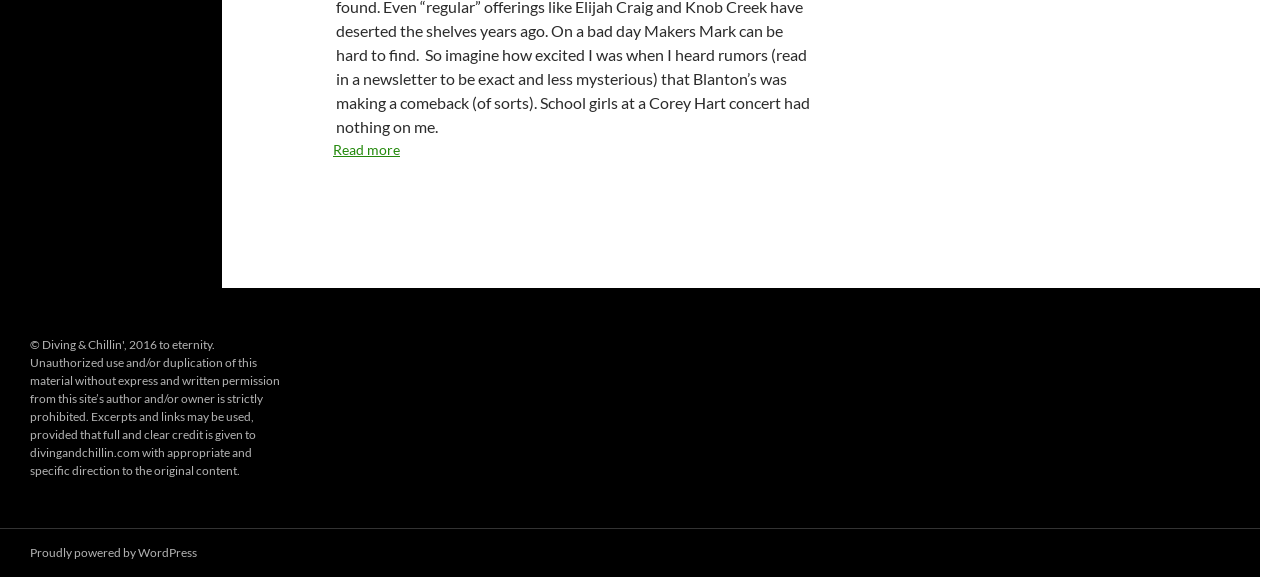Identify the bounding box of the UI component described as: "Read more".

[0.252, 0.244, 0.32, 0.274]